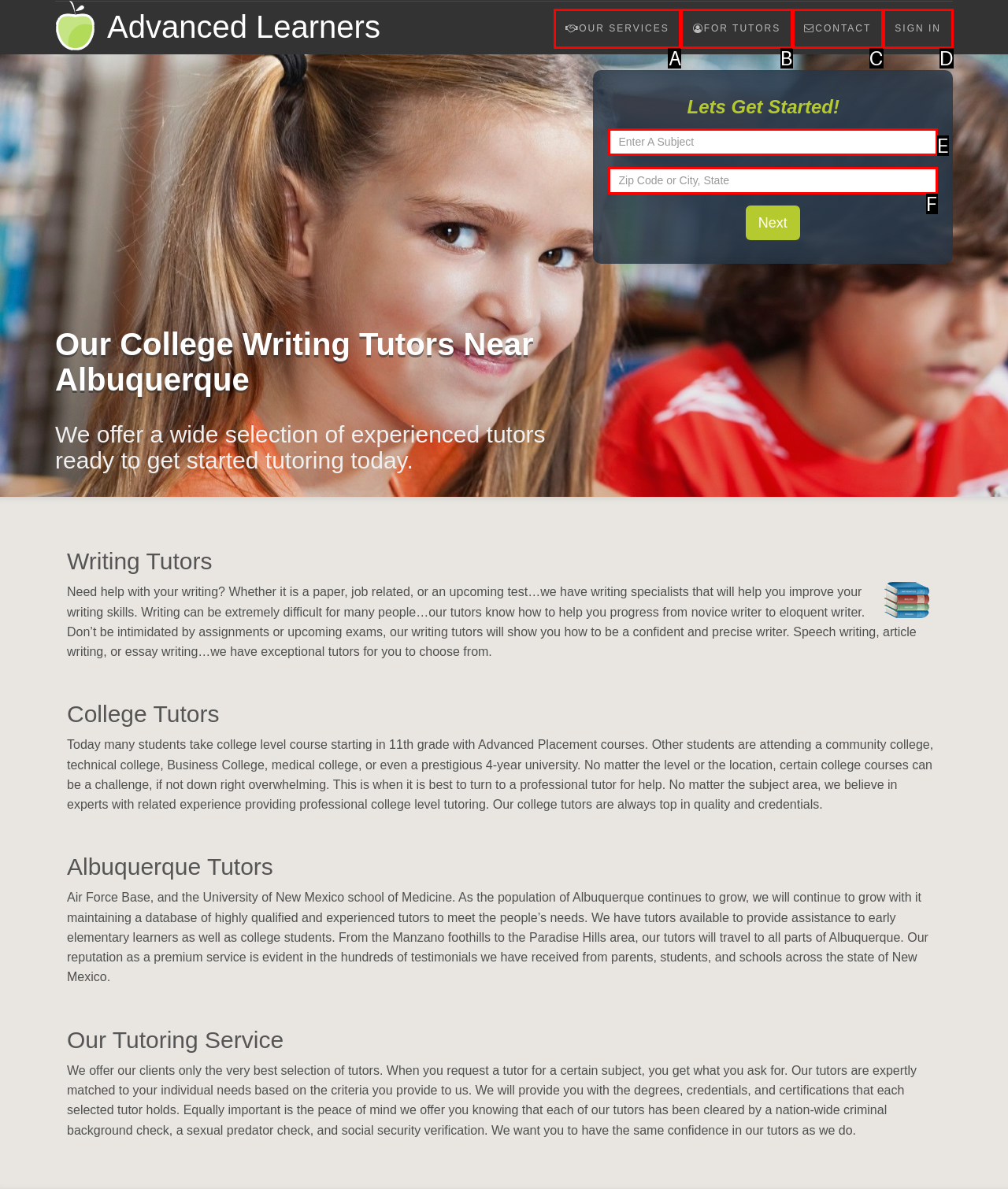Identify which HTML element matches the description: Contact. Answer with the correct option's letter.

C